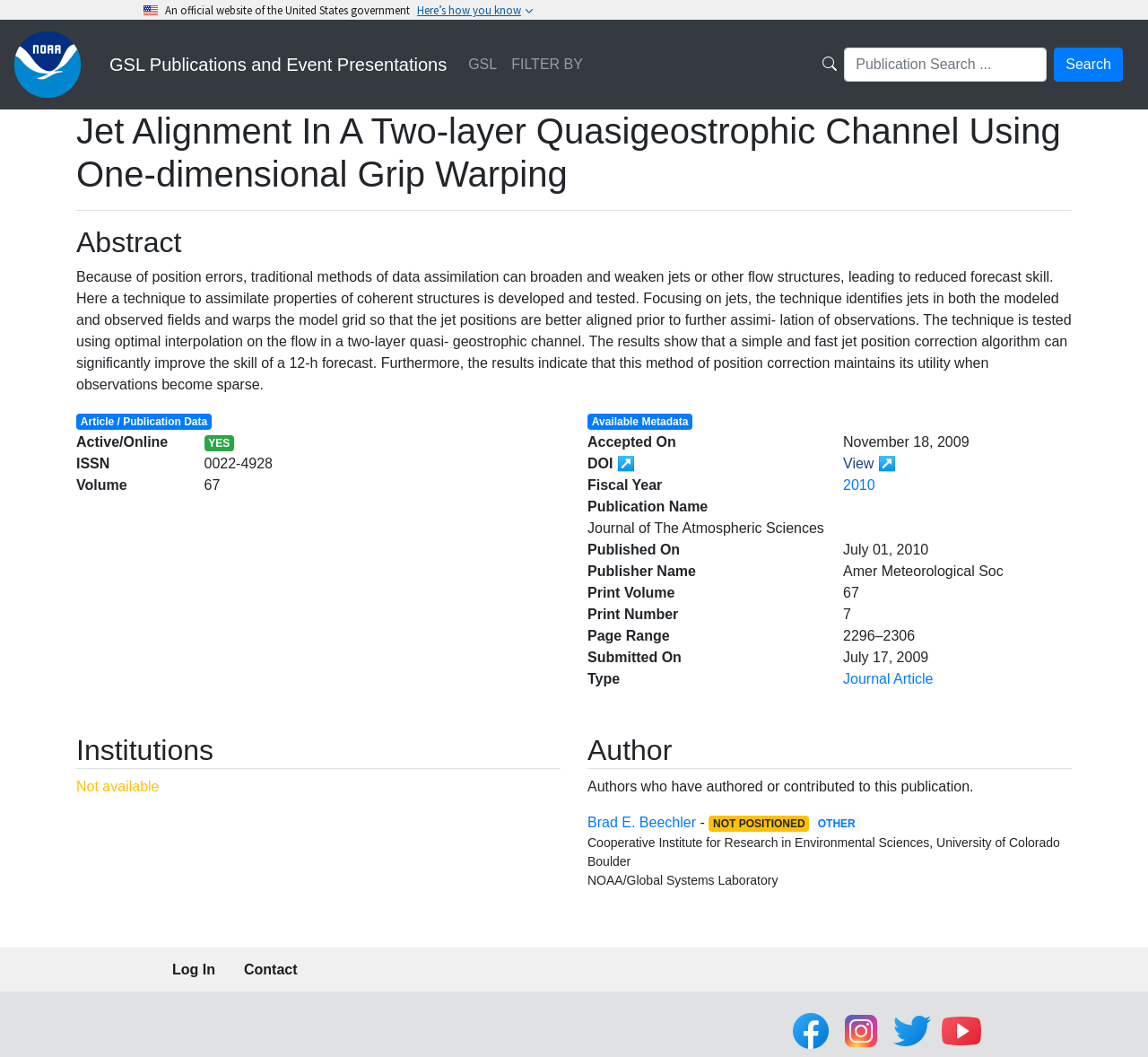Use a single word or phrase to respond to the question:
Who is the author of the publication?

Brad E. Beechler